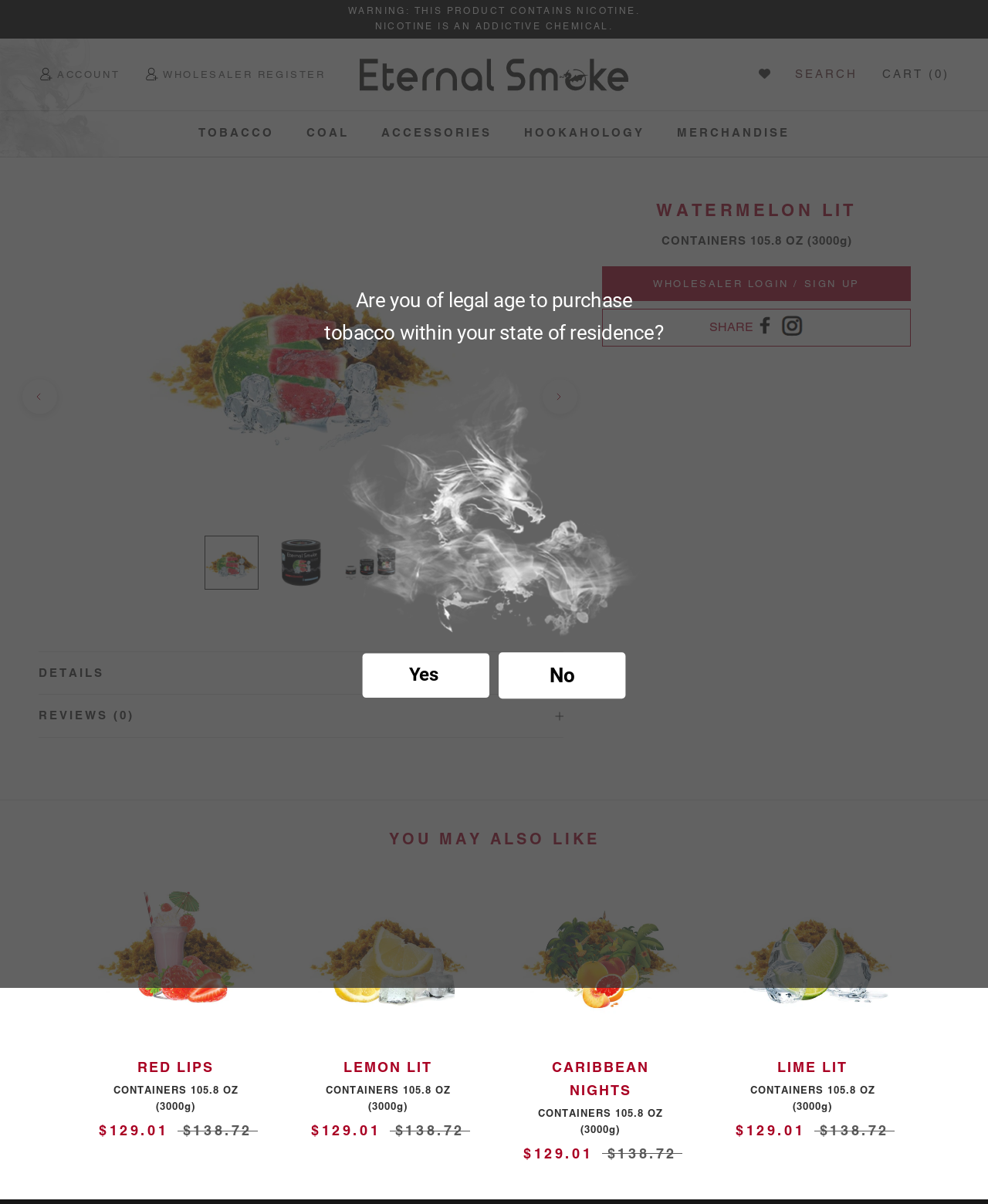Find the bounding box coordinates of the clickable region needed to perform the following instruction: "Search for products". The coordinates should be provided as four float numbers between 0 and 1, i.e., [left, top, right, bottom].

[0.805, 0.054, 0.868, 0.07]